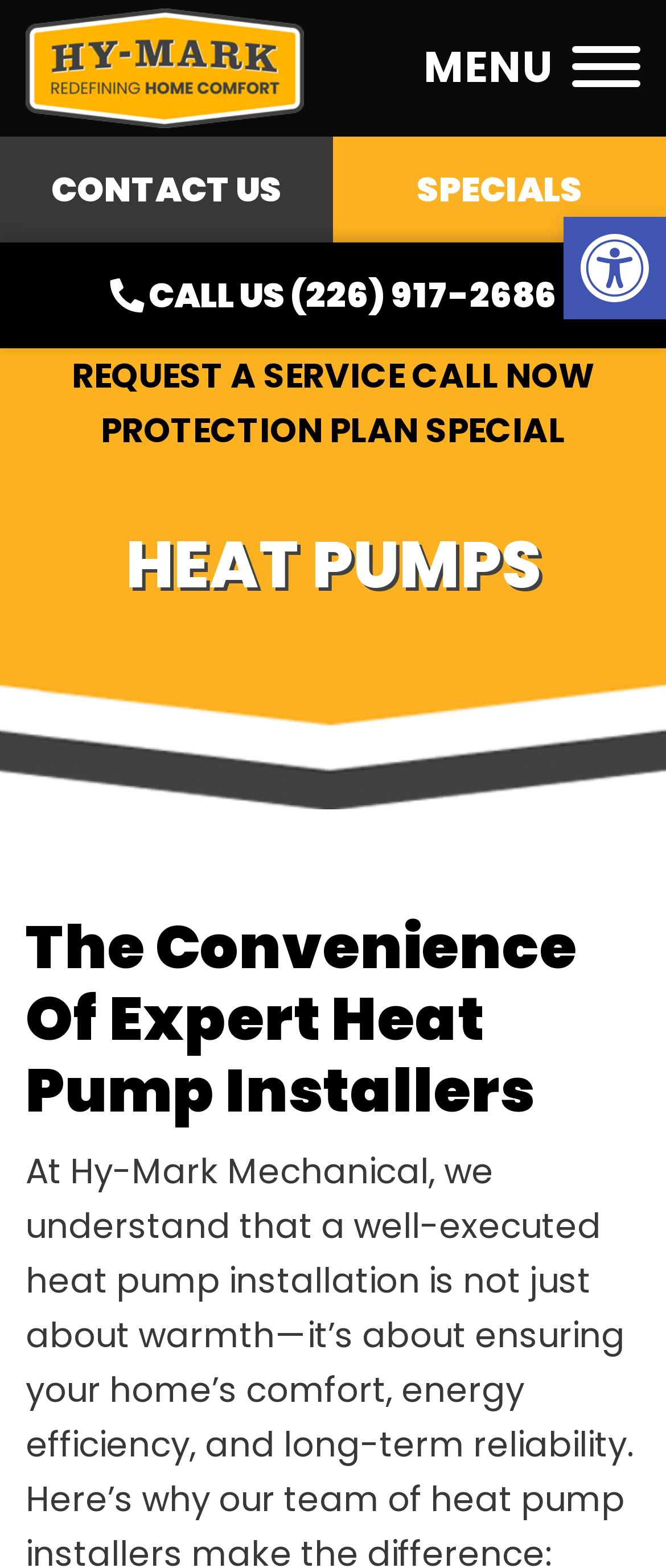Is there an accessibility tool available?
Refer to the image and provide a one-word or short phrase answer.

Yes